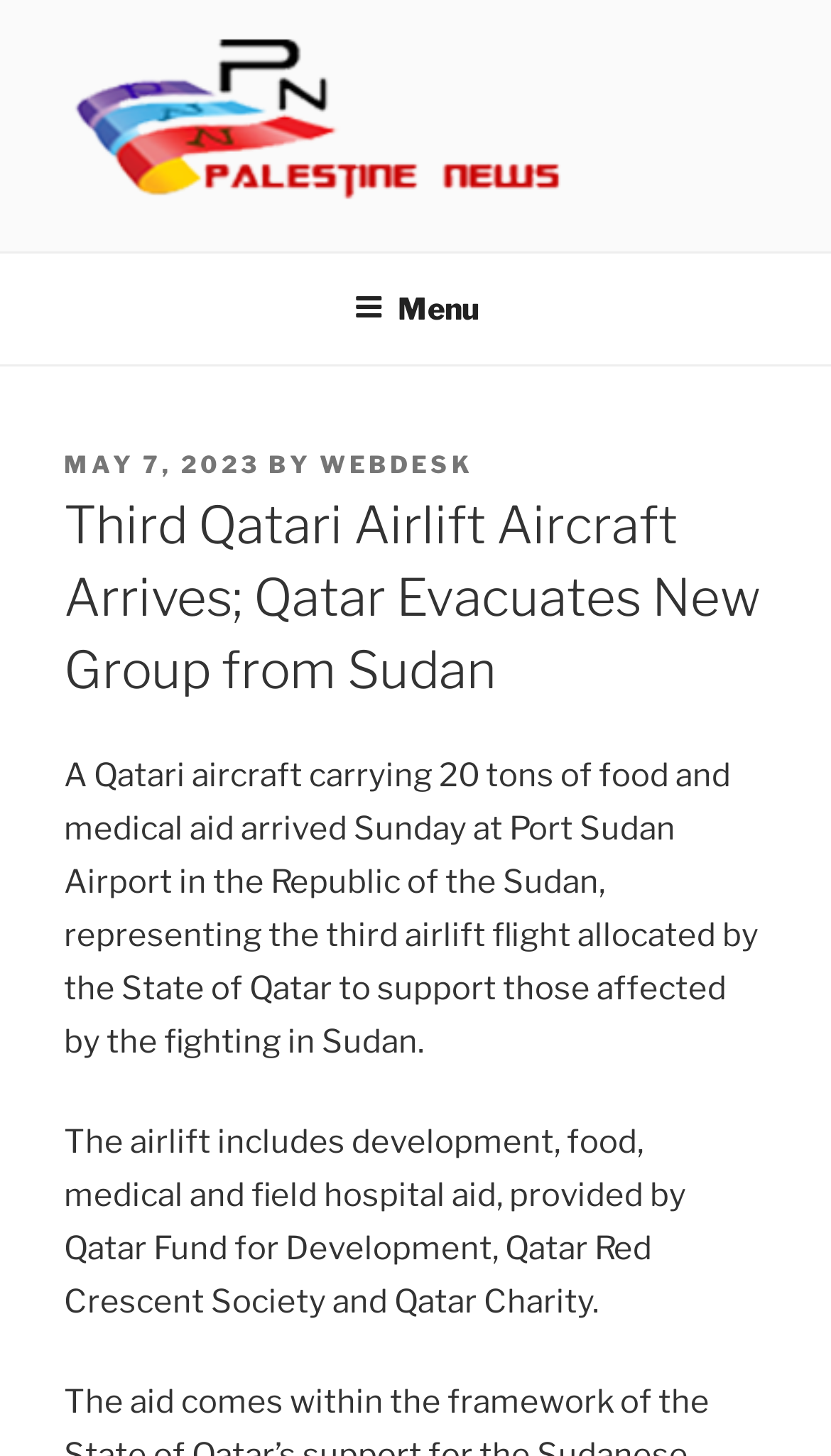What is the name of the airport where the Qatari aircraft arrived?
Using the image, provide a concise answer in one word or a short phrase.

Port Sudan Airport